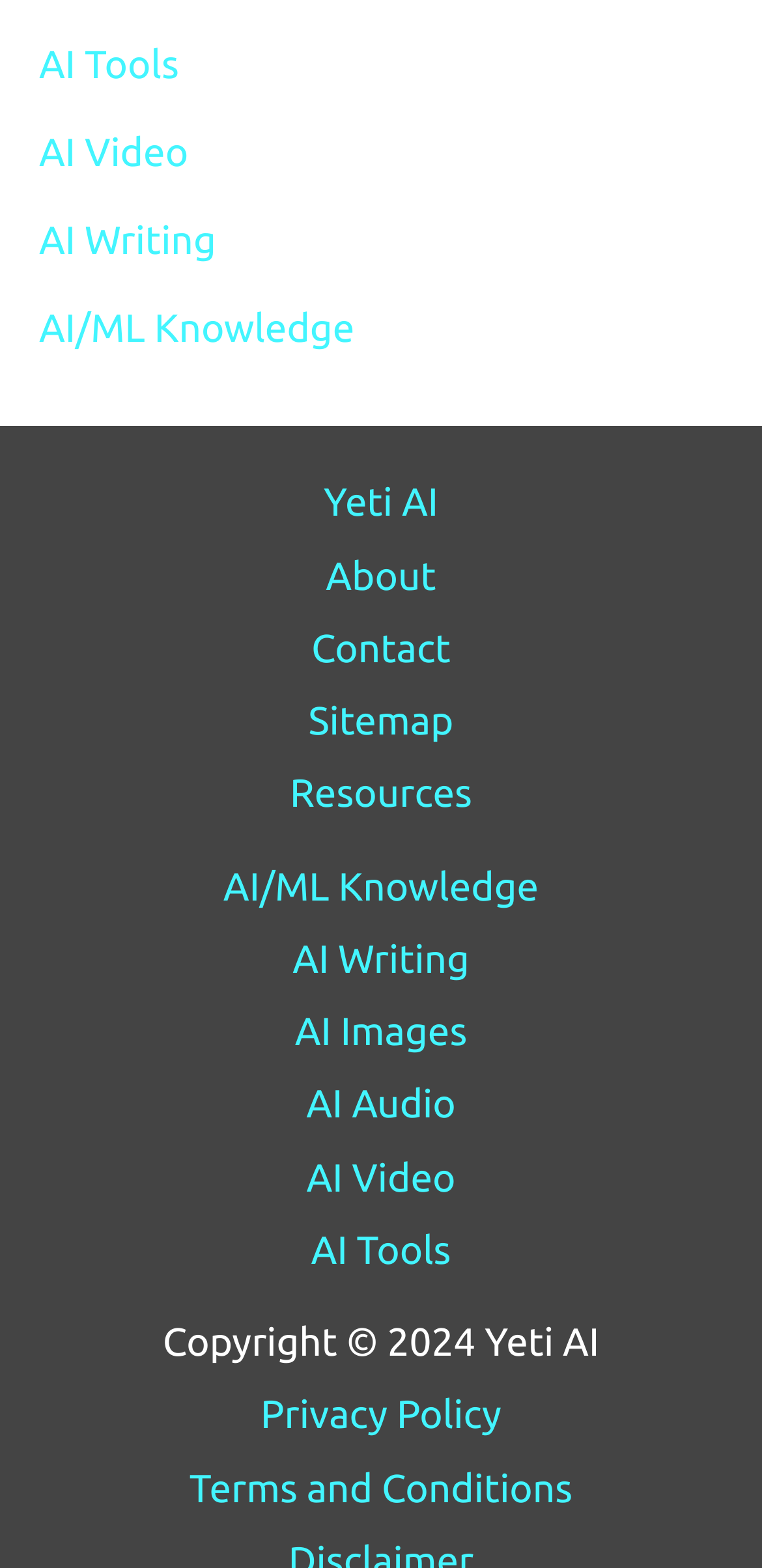Give a concise answer of one word or phrase to the question: 
What is the copyright year mentioned on the webpage?

2024